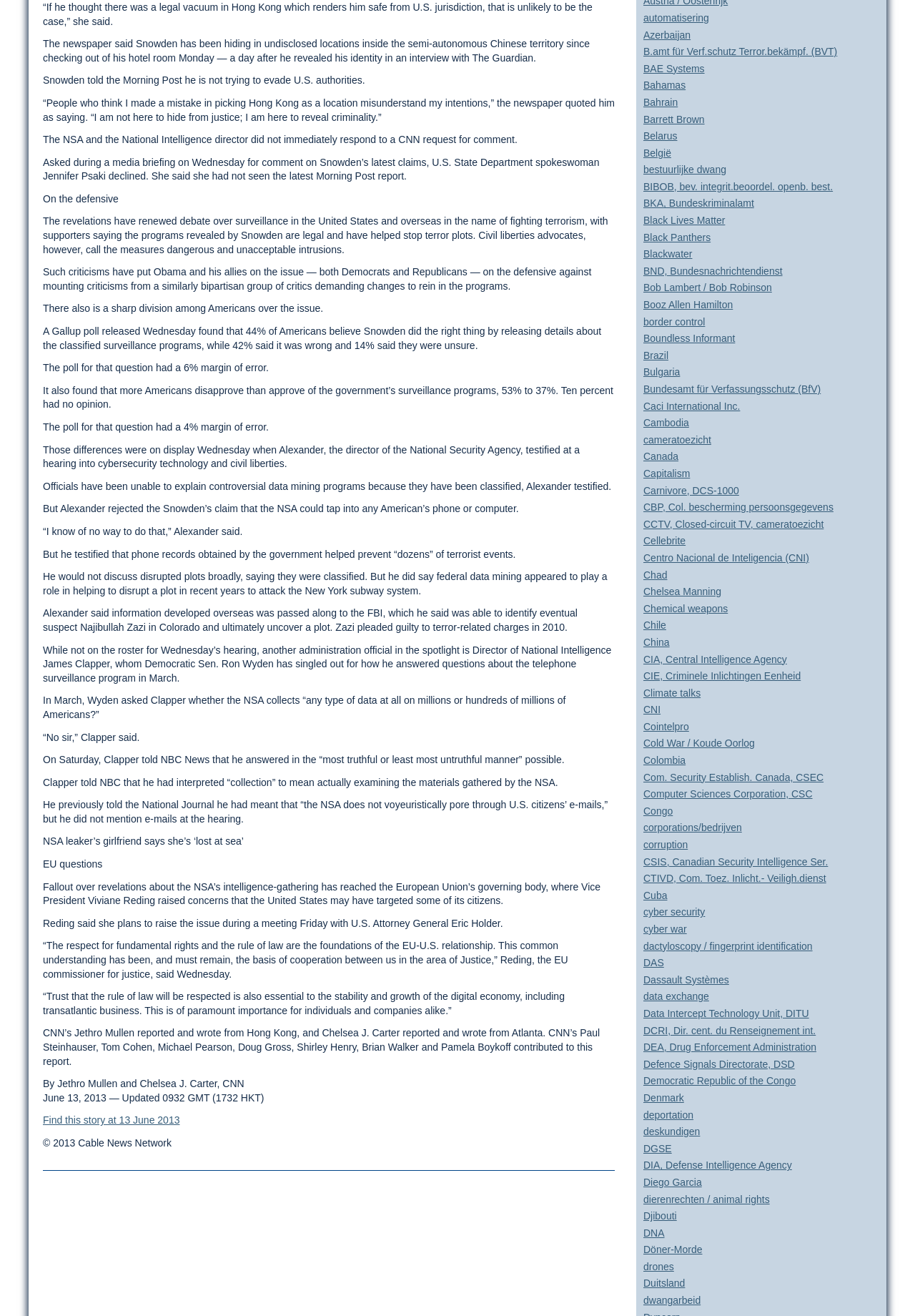Is the webpage a news article?
Please answer using one word or phrase, based on the screenshot.

No